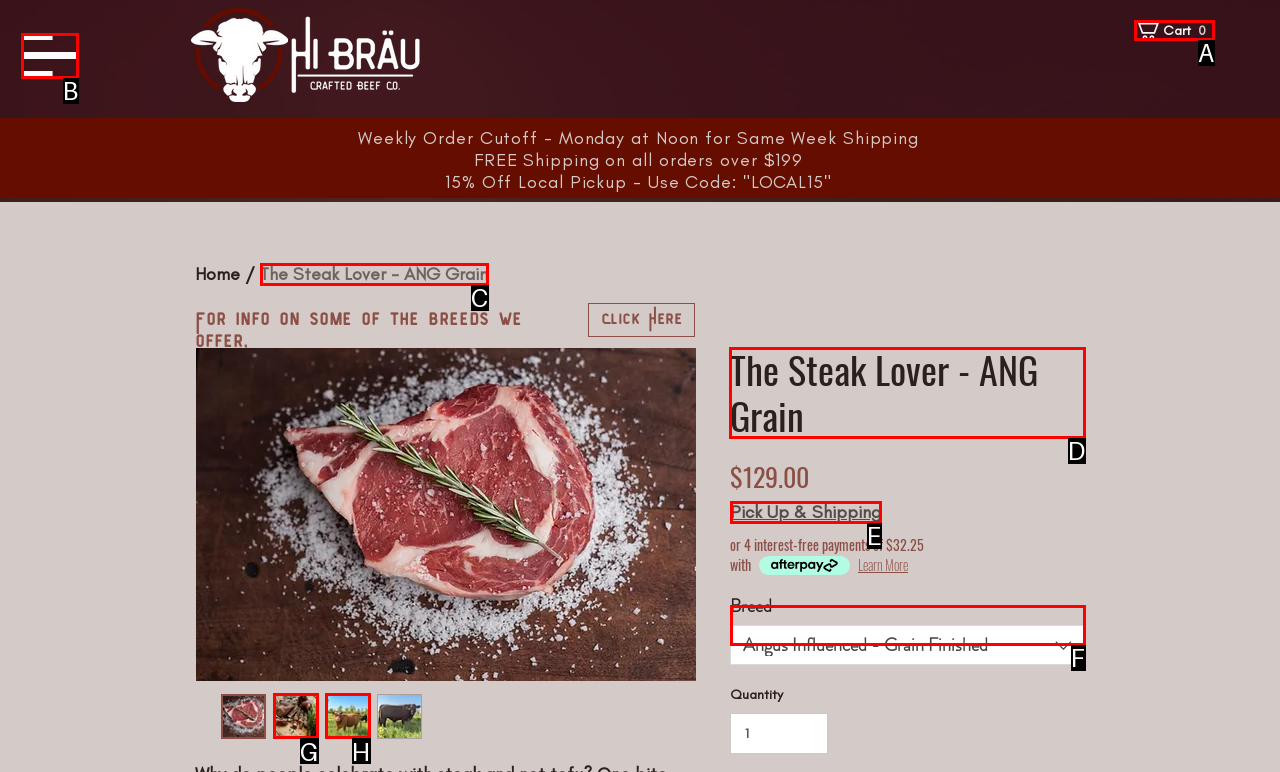From the given options, indicate the letter that corresponds to the action needed to complete this task: View product details. Respond with only the letter.

D